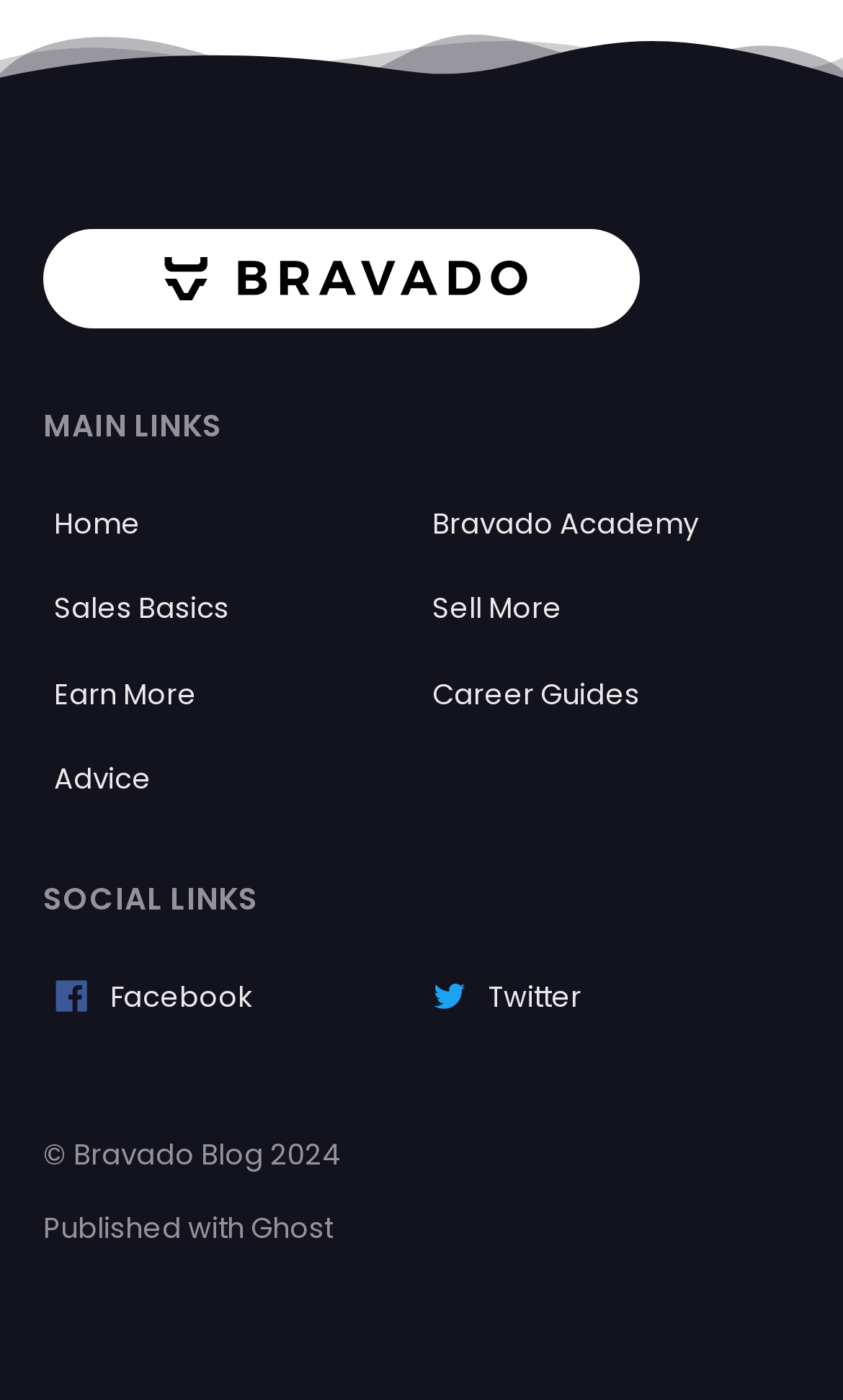Using the description "Earn More", locate and provide the bounding box of the UI element.

[0.051, 0.473, 0.246, 0.519]